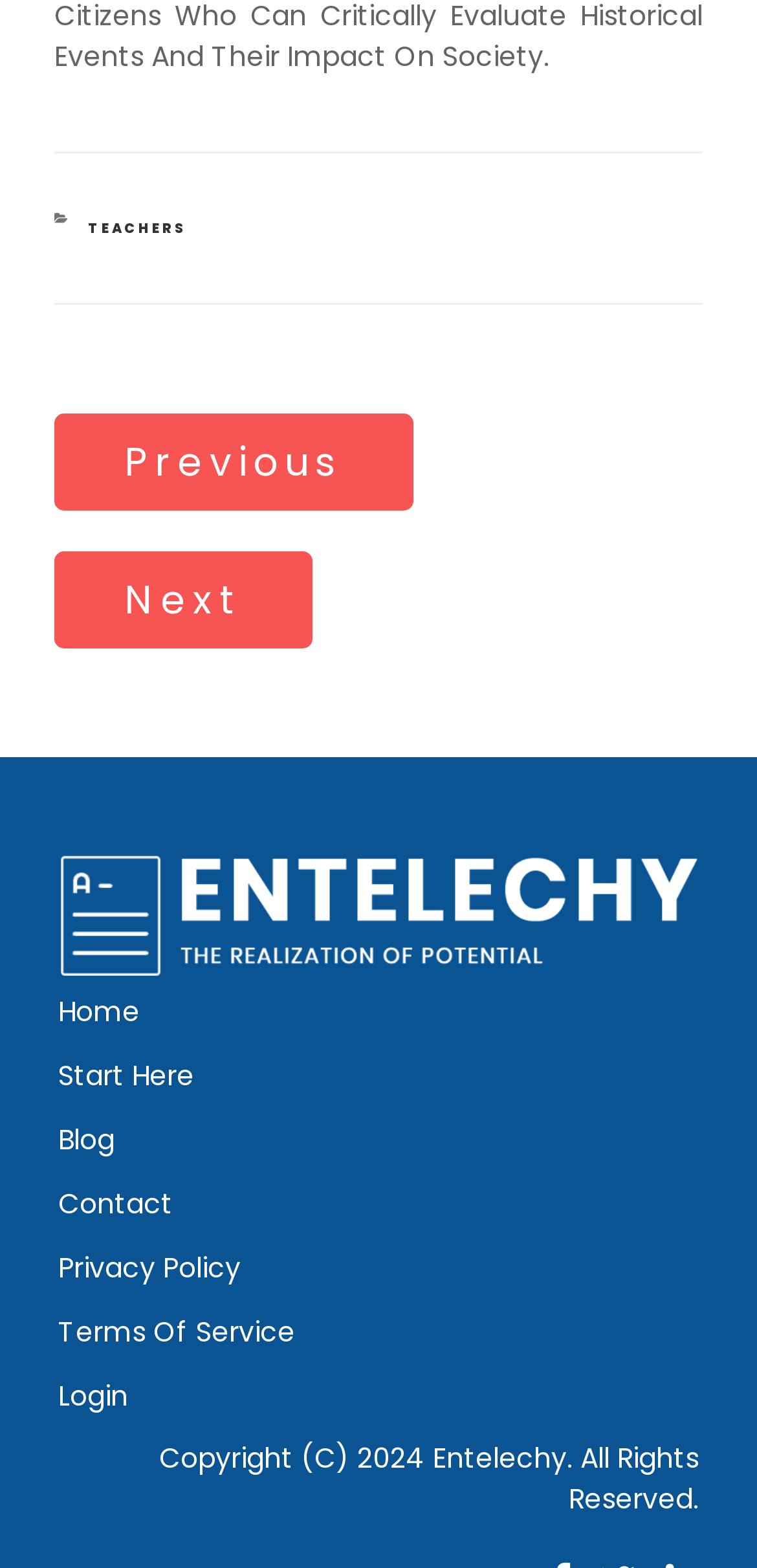Determine the bounding box coordinates of the region that needs to be clicked to achieve the task: "view blog".

[0.077, 0.714, 0.151, 0.739]